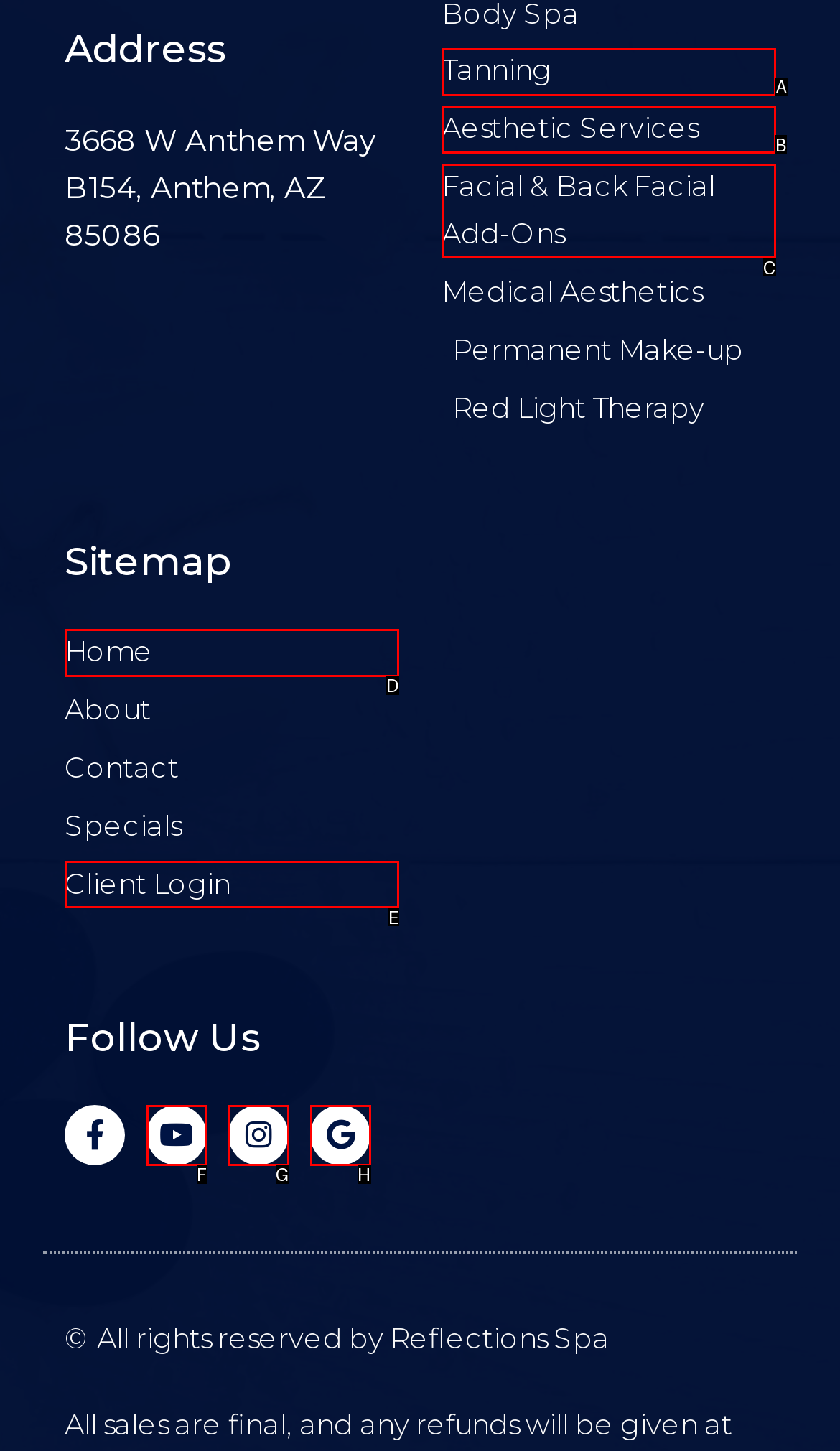Select the HTML element that matches the description: Facial & Back Facial Add-Ons. Provide the letter of the chosen option as your answer.

C